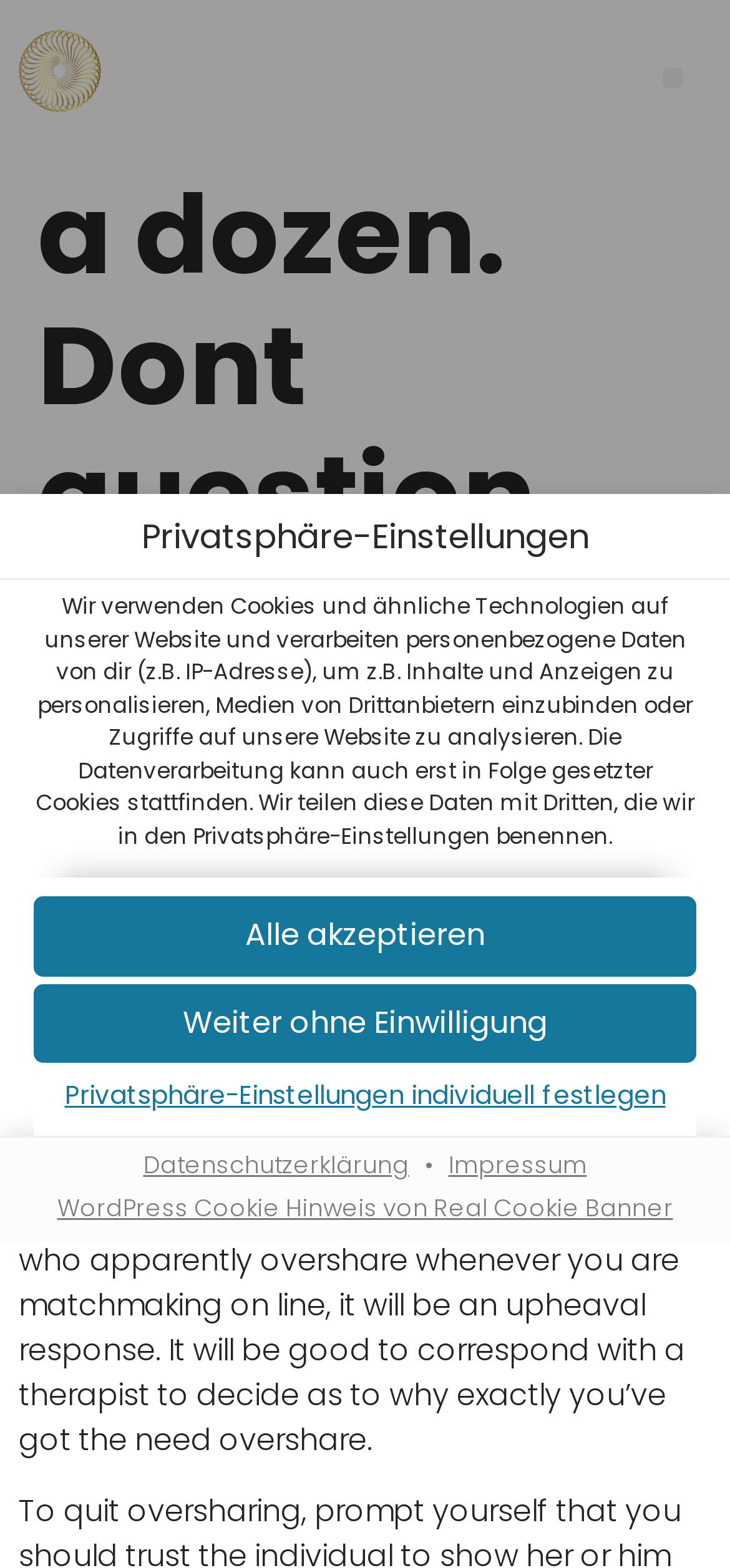Please identify the bounding box coordinates of where to click in order to follow the instruction: "Set privacy settings individually".

[0.046, 0.684, 0.954, 0.718]